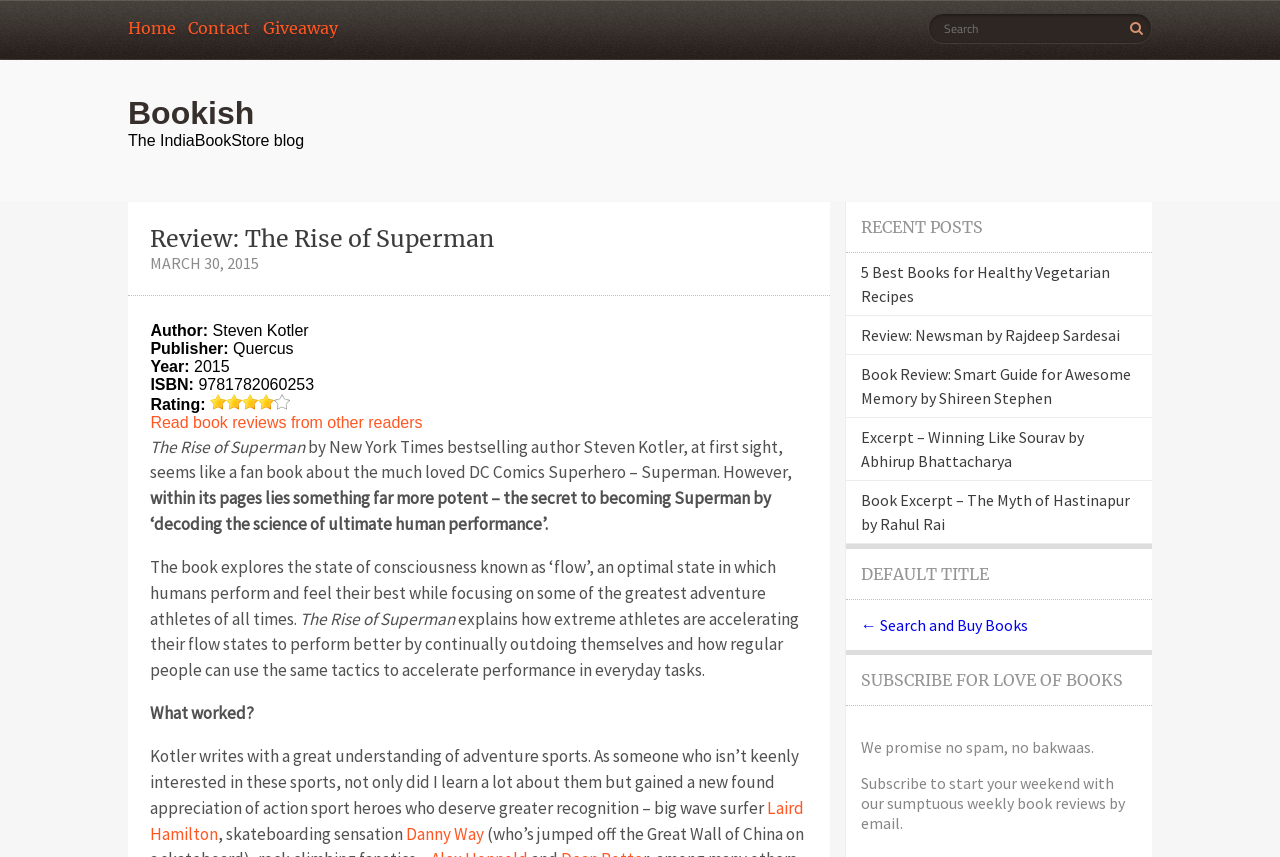Locate the bounding box coordinates of the element that should be clicked to fulfill the instruction: "Subscribe for book reviews".

[0.672, 0.782, 0.888, 0.805]